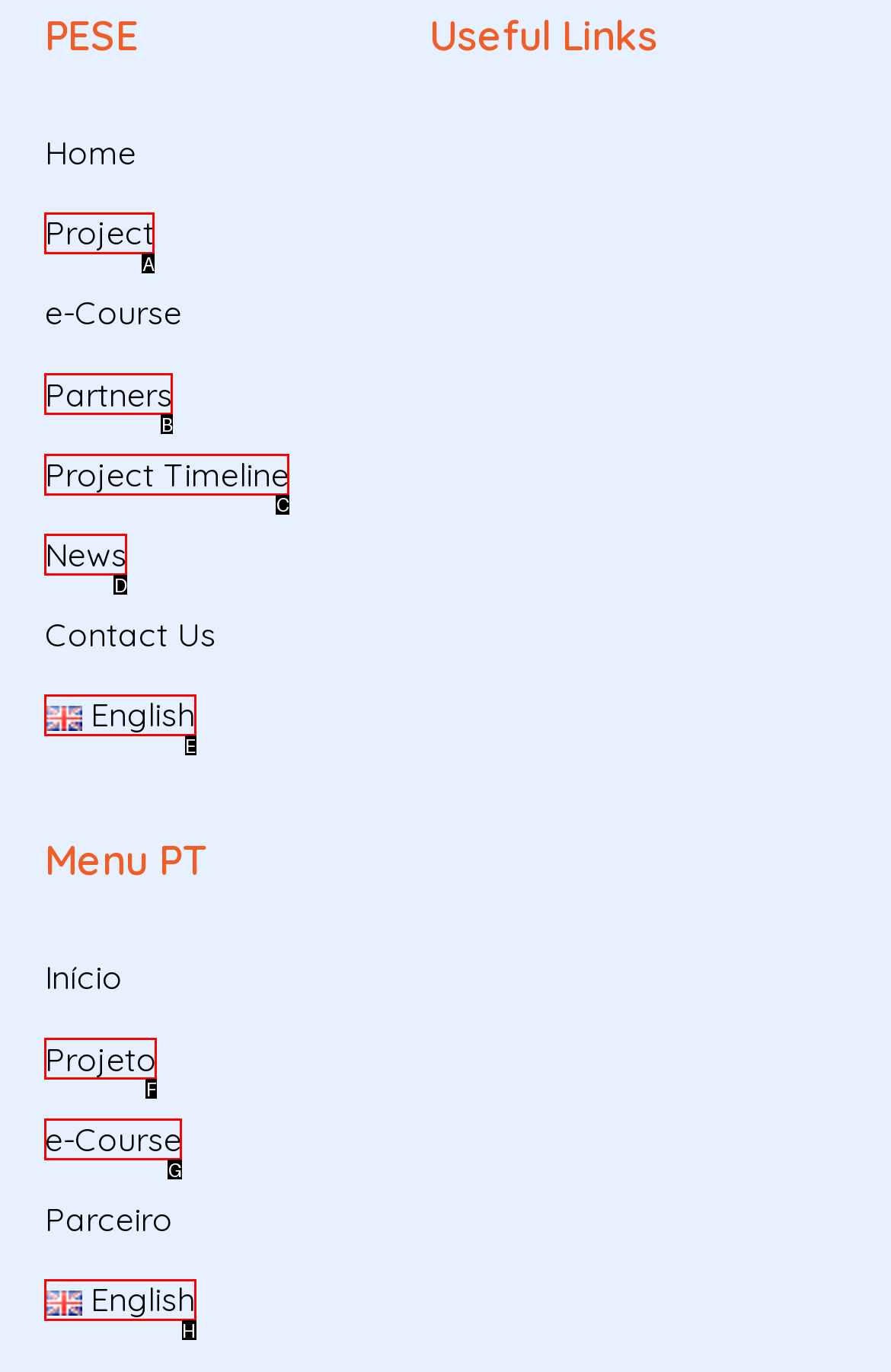Determine the UI element that matches the description: Project Timeline
Answer with the letter from the given choices.

C